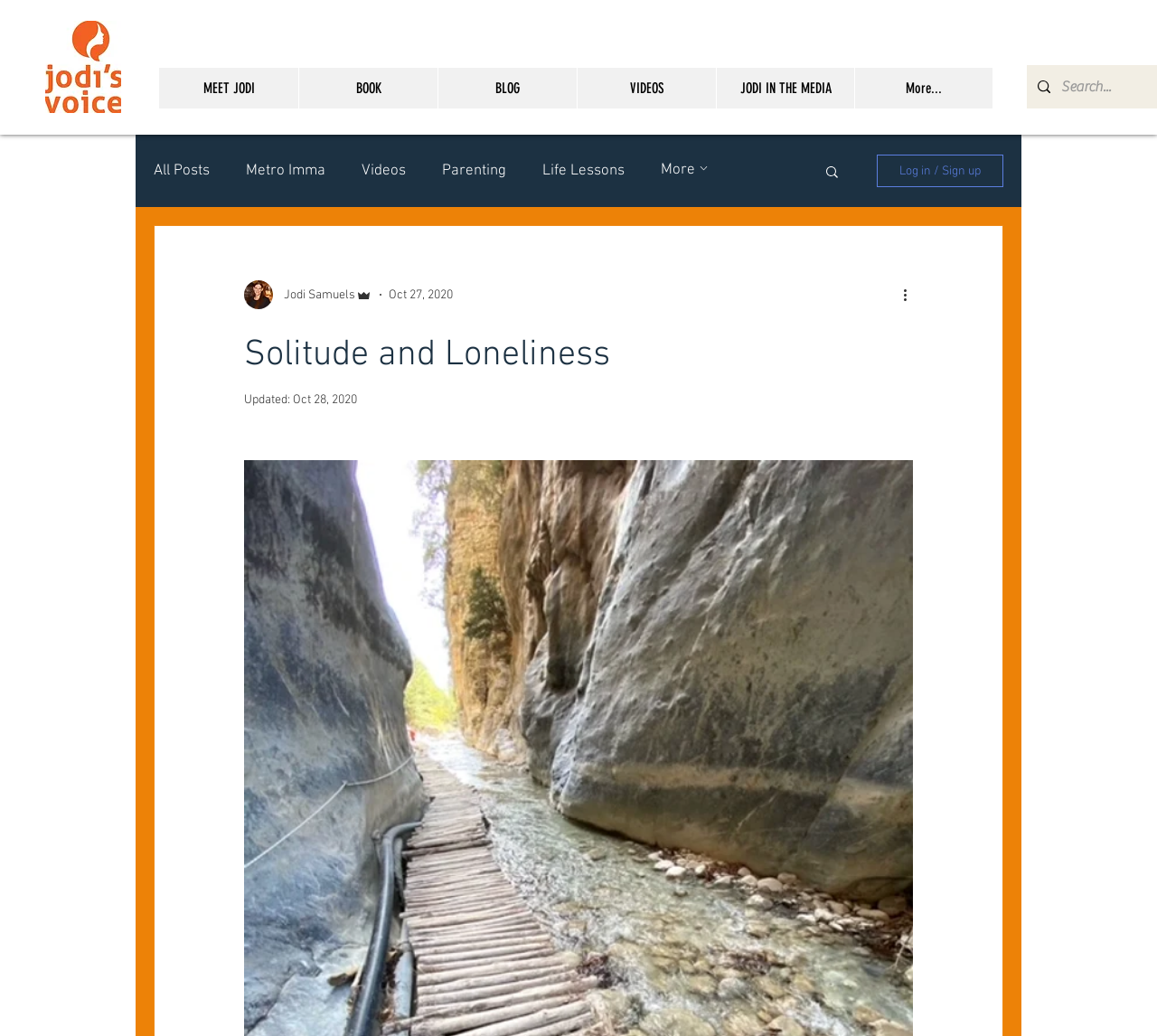Show the bounding box coordinates of the region that should be clicked to follow the instruction: "Click on the 'Log in / Sign up' button."

[0.758, 0.149, 0.867, 0.181]